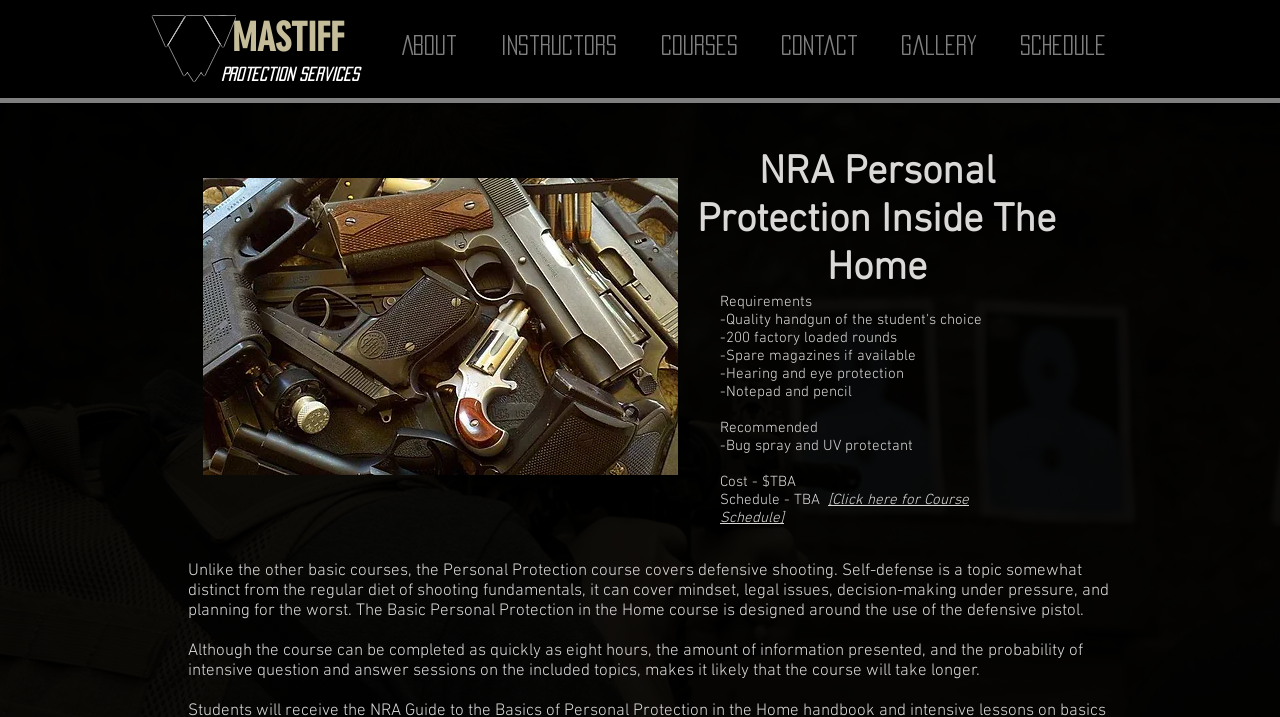Please provide a comprehensive answer to the question below using the information from the image: How many factory loaded rounds are required for the course?

I found the answer by looking at the StaticText element with the text '-200 factory loaded rounds' which is a child of the root element.